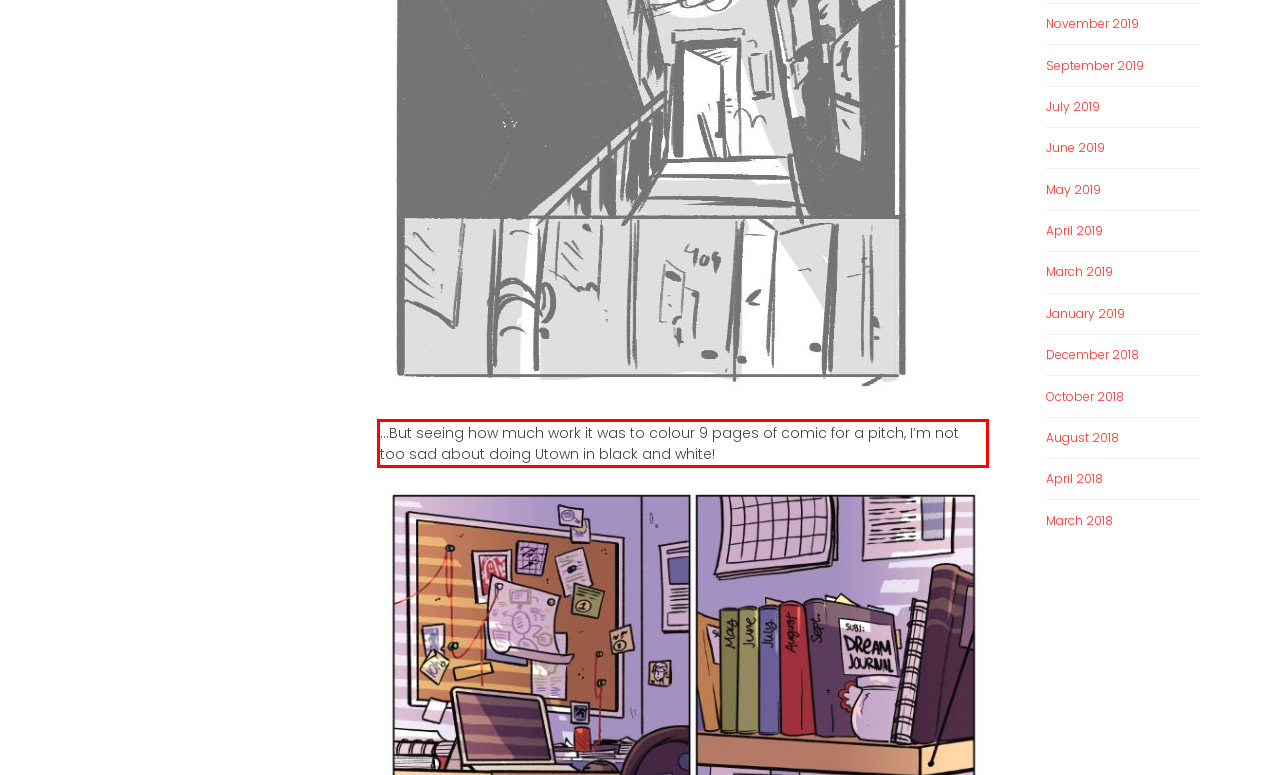In the screenshot of the webpage, find the red bounding box and perform OCR to obtain the text content restricted within this red bounding box.

…But seeing how much work it was to colour 9 pages of comic for a pitch, I’m not too sad about doing Utown in black and white!